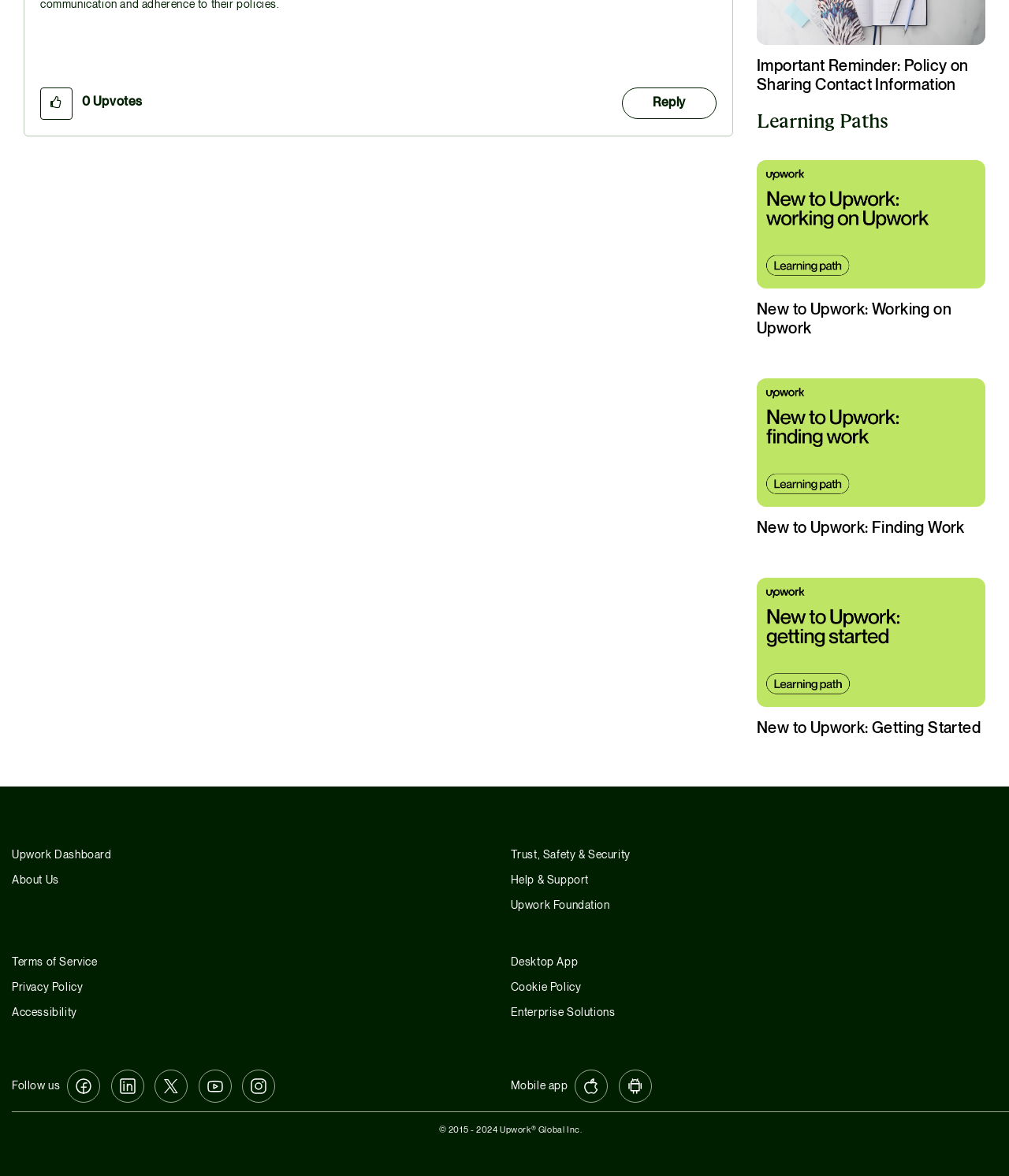Please provide a short answer using a single word or phrase for the question:
What is the name of the company?

Upwork